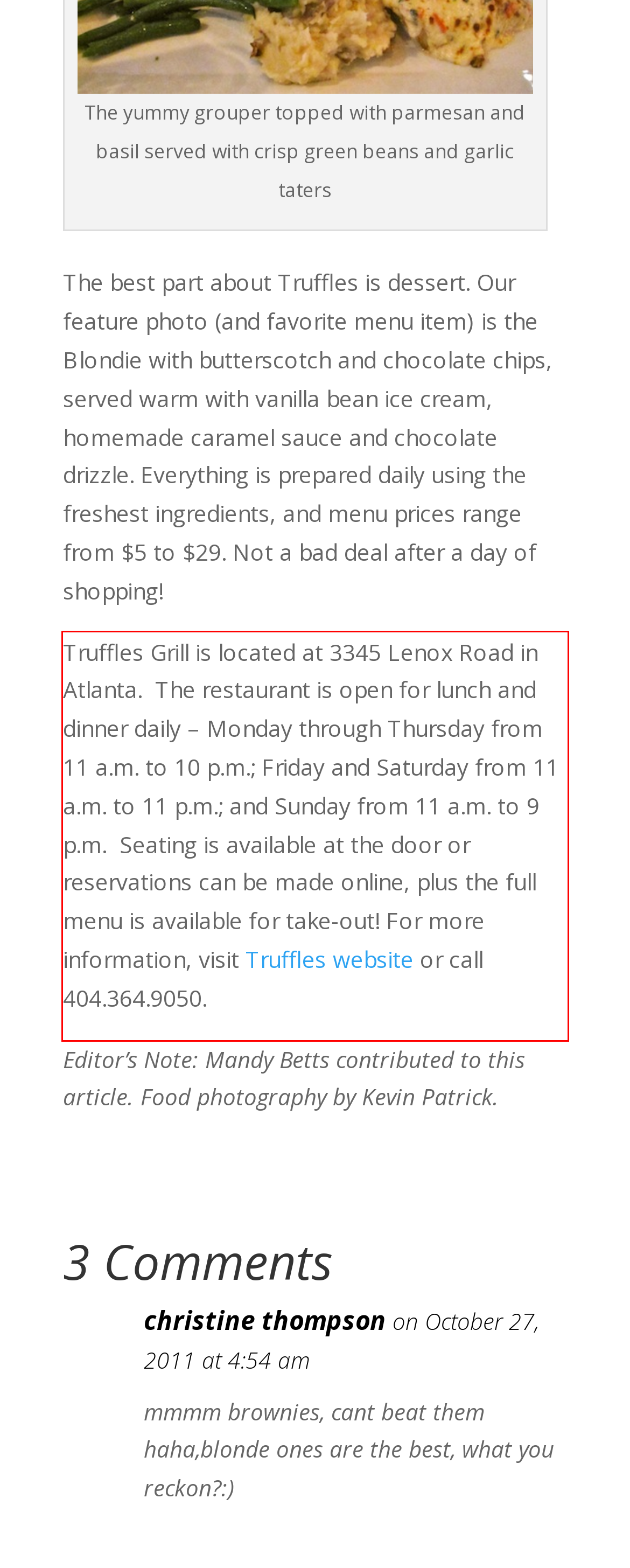The screenshot provided shows a webpage with a red bounding box. Apply OCR to the text within this red bounding box and provide the extracted content.

Truffles Grill is located at 3345 Lenox Road in Atlanta. The restaurant is open for lunch and dinner daily – Monday through Thursday from 11 a.m. to 10 p.m.; Friday and Saturday from 11 a.m. to 11 p.m.; and Sunday from 11 a.m. to 9 p.m. Seating is available at the door or reservations can be made online, plus the full menu is available for take-out! For more information, visit Truffles website or call 404.364.9050.